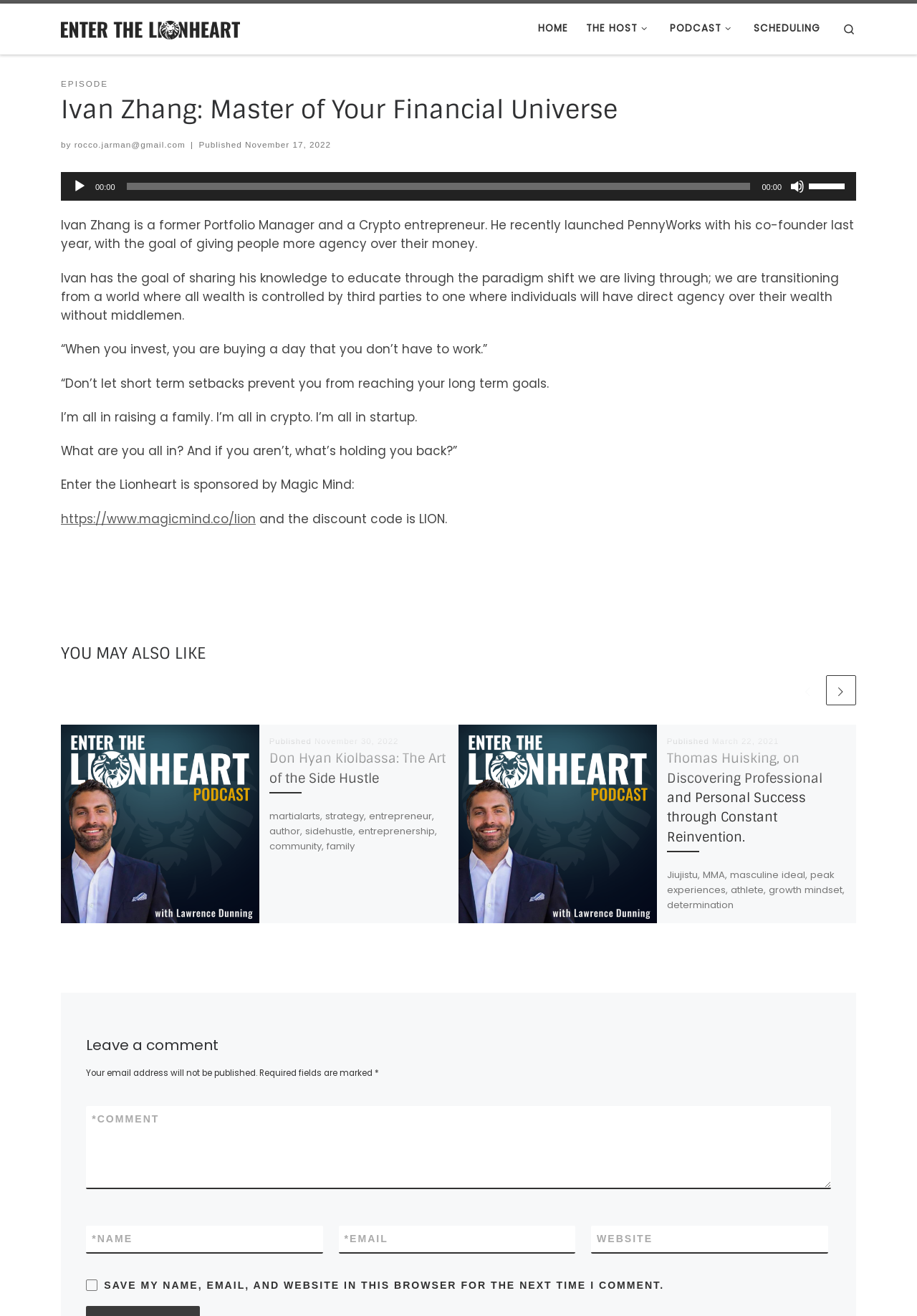Answer the following query concisely with a single word or phrase:
What is the purpose of the 'SAVE MY NAME, EMAIL, AND WEBSITE IN THIS BROWSER FOR THE NEXT TIME I COMMENT' checkbox?

To save user information for future comments